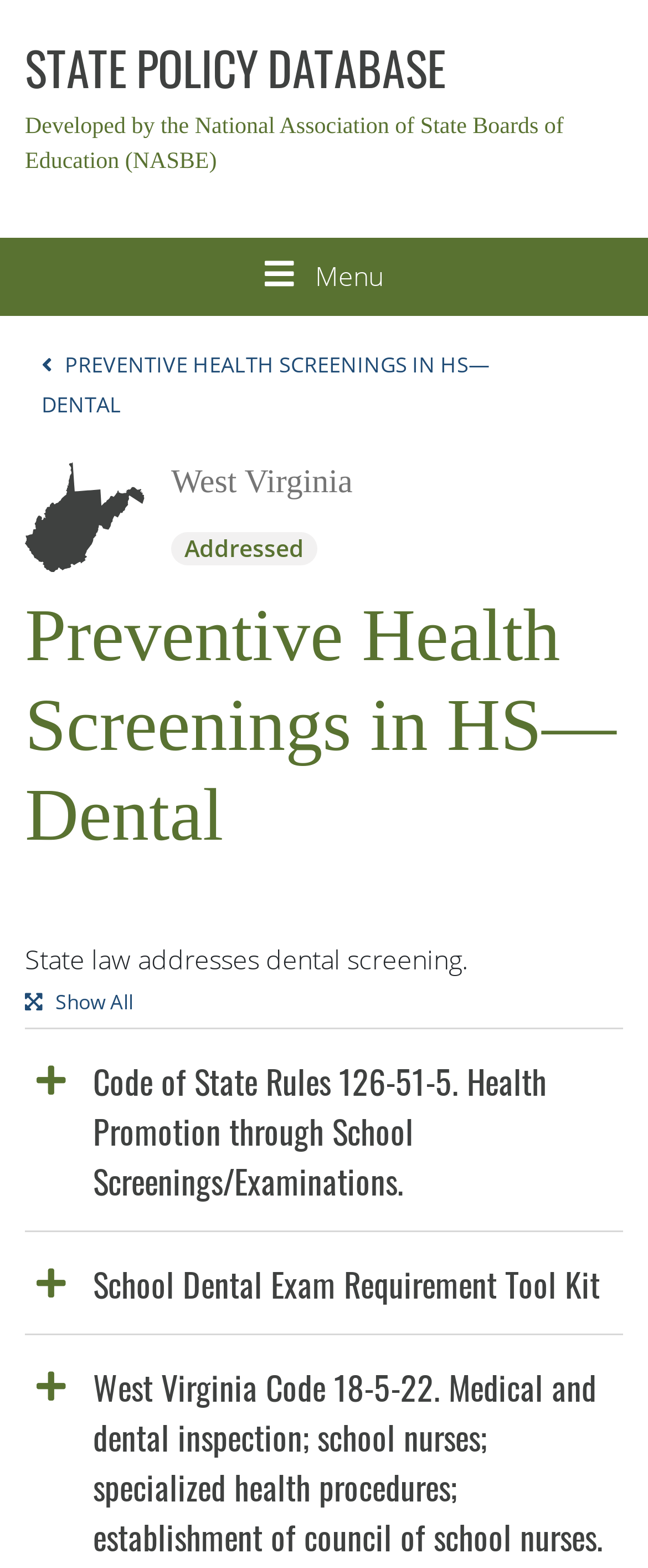Using the provided element description "Show All", determine the bounding box coordinates of the UI element.

[0.038, 0.631, 0.206, 0.648]